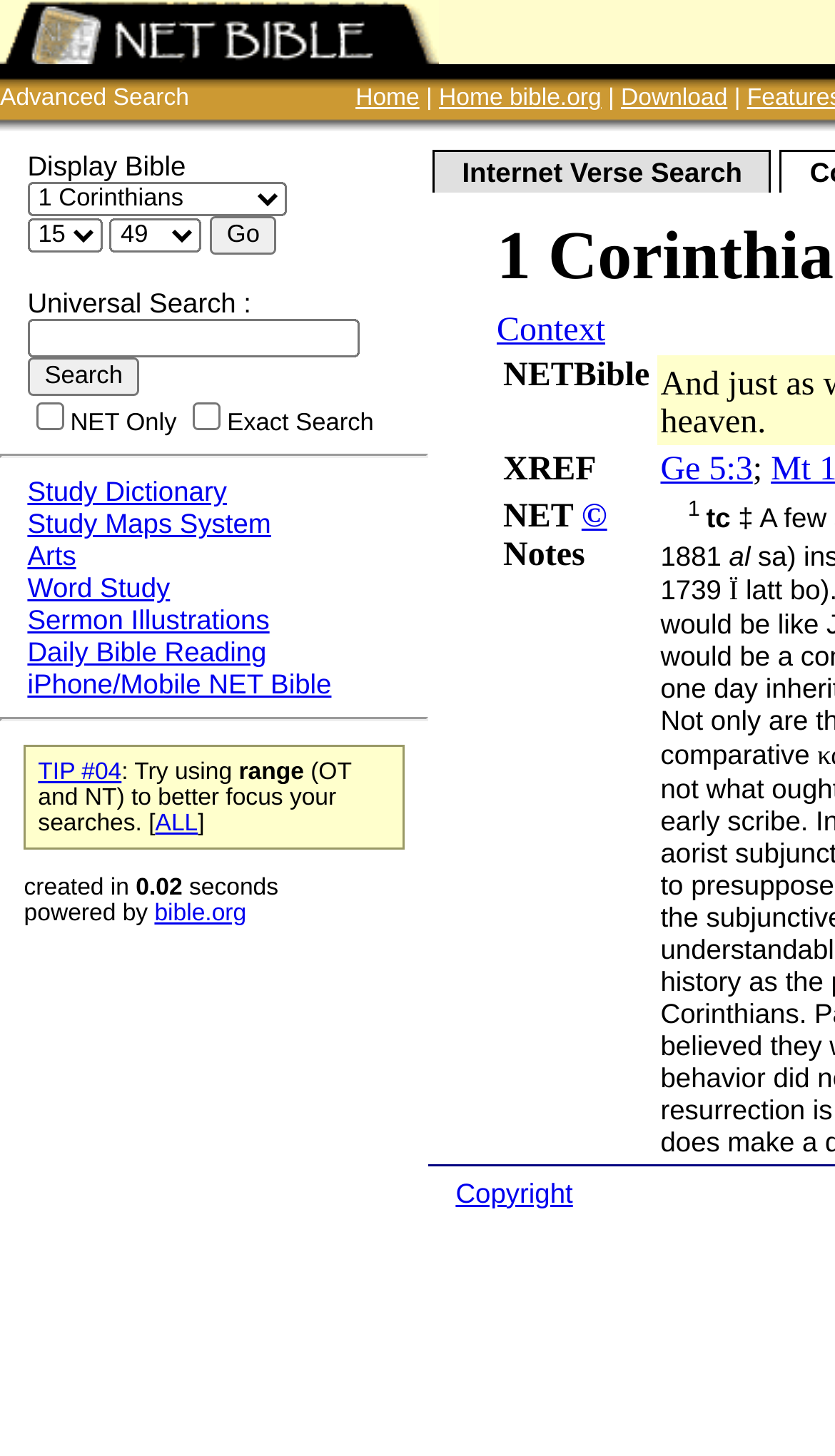Please locate the bounding box coordinates for the element that should be clicked to achieve the following instruction: "View Patek Philippe options". Ensure the coordinates are given as four float numbers between 0 and 1, i.e., [left, top, right, bottom].

None